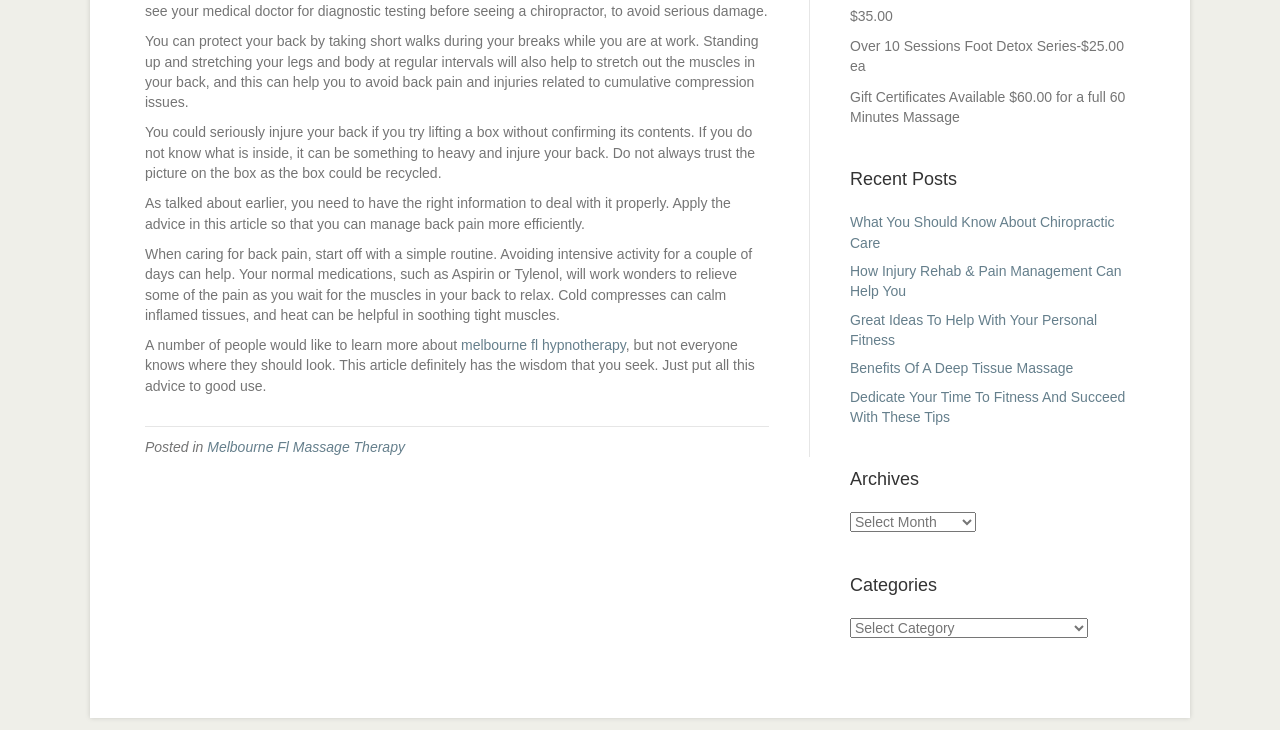Answer the following inquiry with a single word or phrase:
What is the price of a full 60 Minutes Massage gift certificate?

$60.00